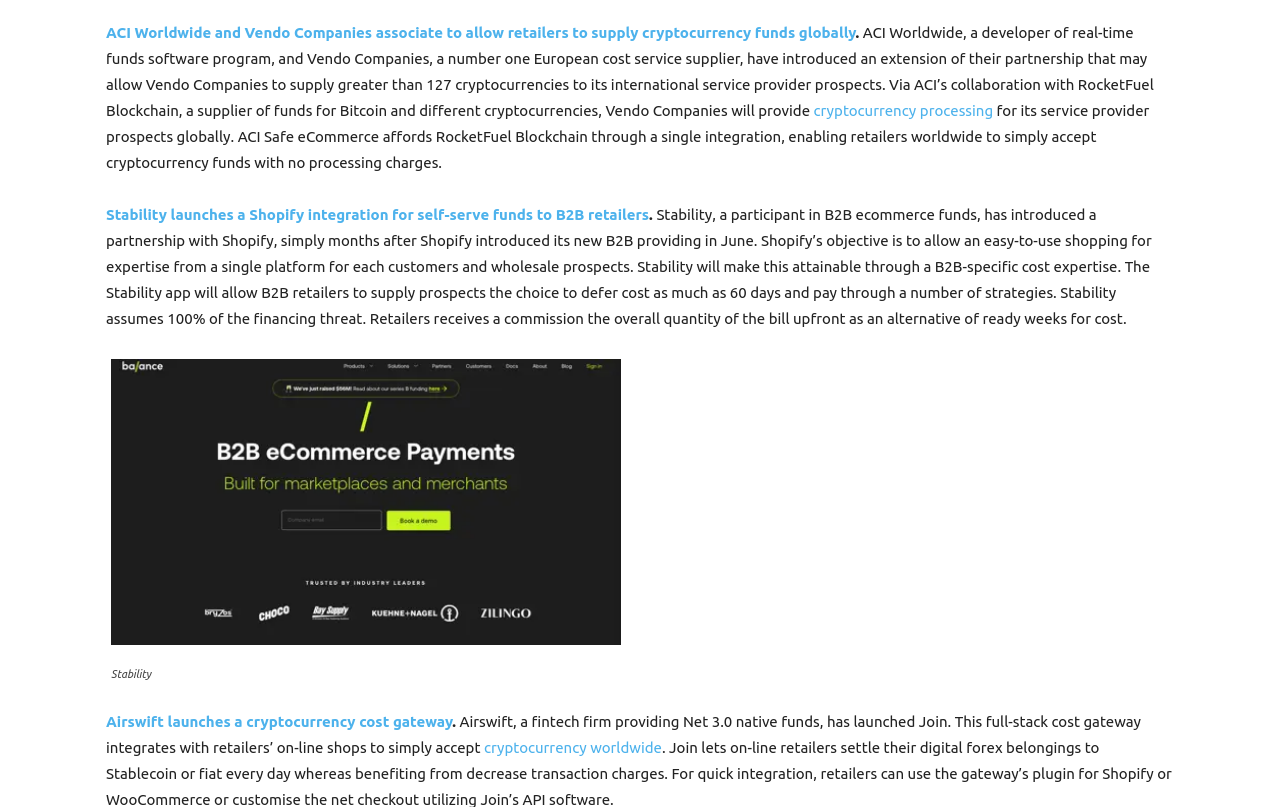What is the name of the fintech company that launched a cryptocurrency payment gateway?
Analyze the image and provide a thorough answer to the question.

The text states that Airswift, a fintech company providing Net 3.0 native payments, has launched Join, a full-stack payment gateway that integrates with retailers' online shops to accept cryptocurrency worldwide.